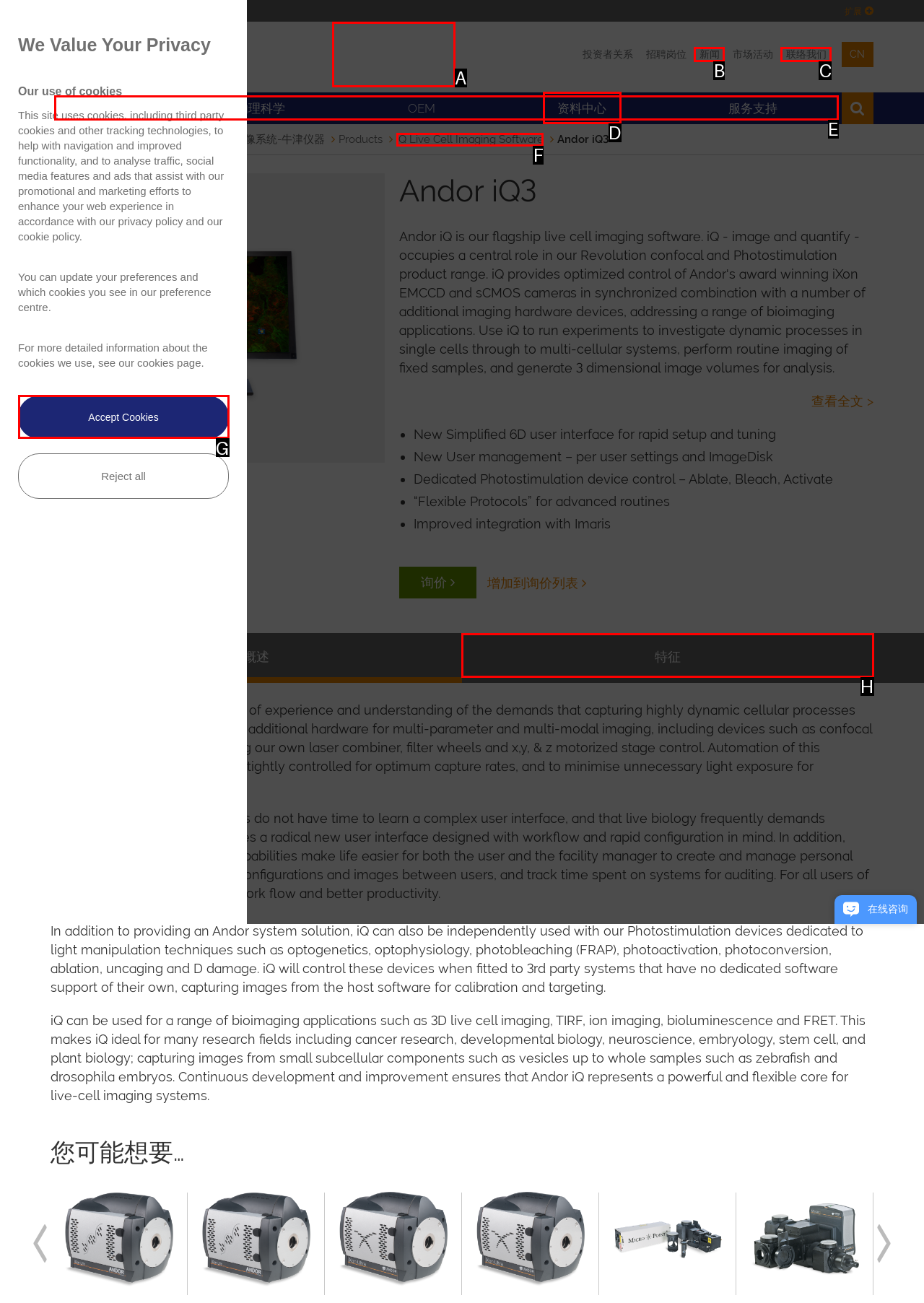Choose the HTML element to click for this instruction: Click the 'iQ Live Cell Imaging Software' link Answer with the letter of the correct choice from the given options.

F